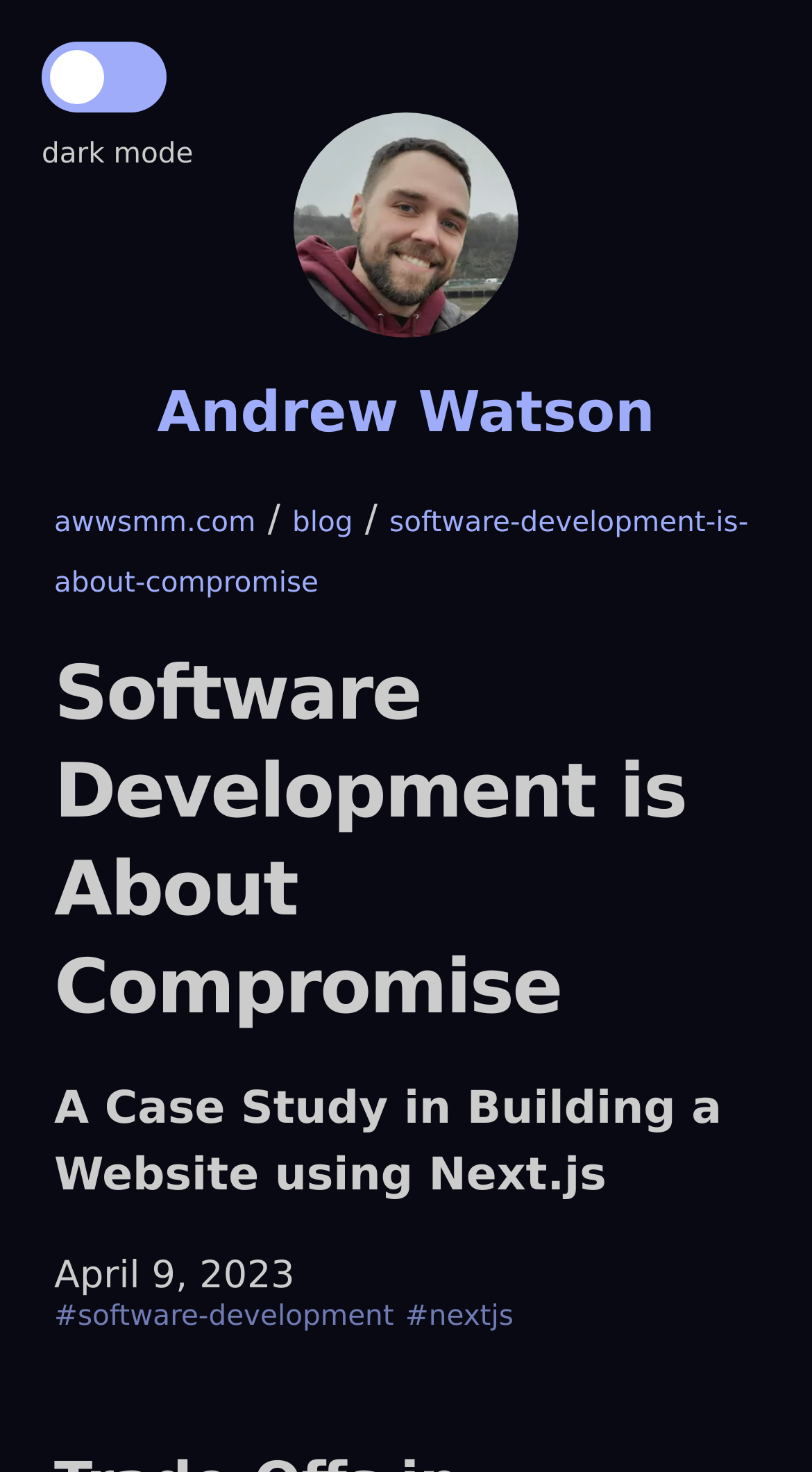Identify the bounding box coordinates of the area you need to click to perform the following instruction: "read the case study on building a website using Next.js".

[0.067, 0.731, 0.933, 0.823]